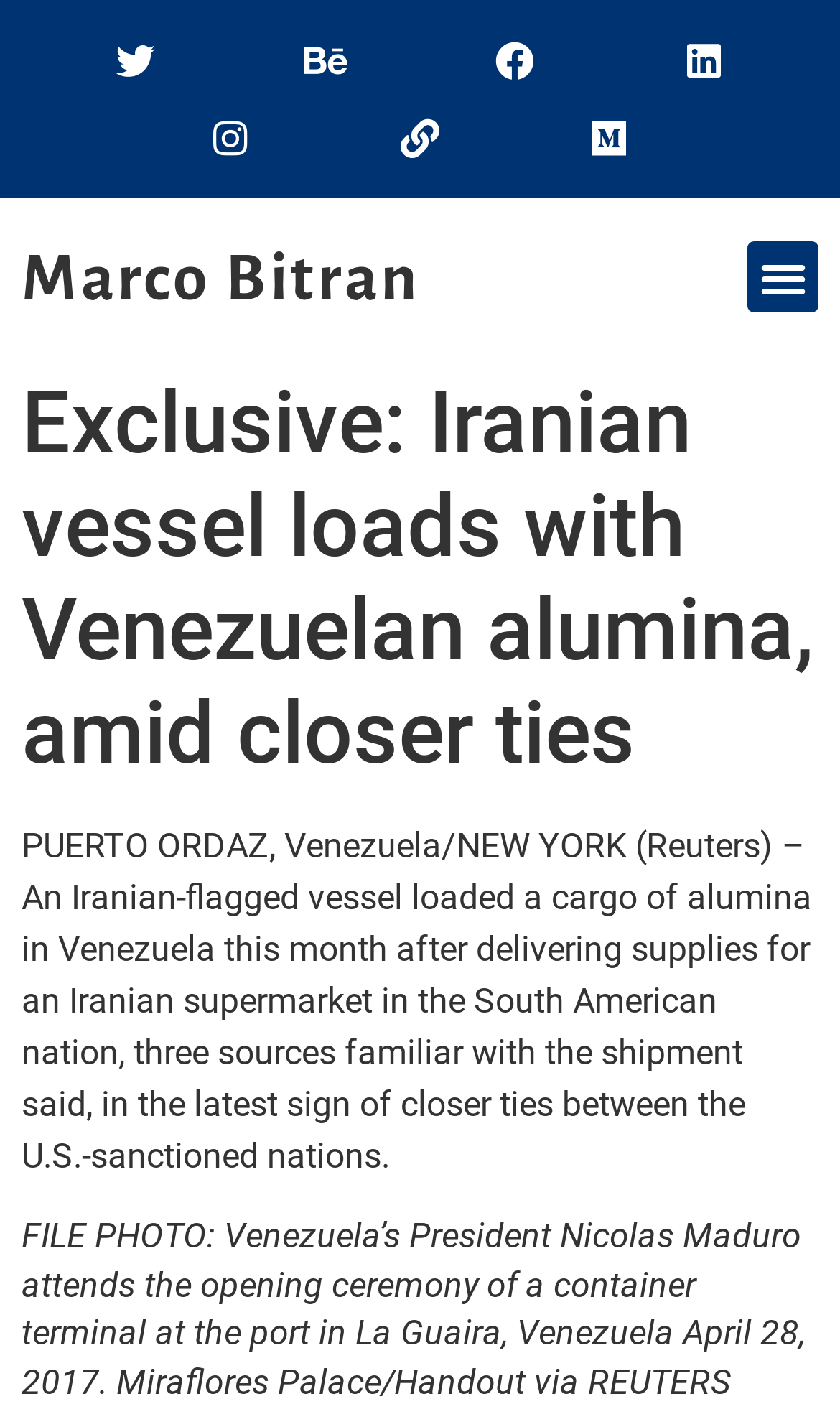What is the topic of the article?
Answer the question with just one word or phrase using the image.

Iranian vessel and Venezuelan alumina